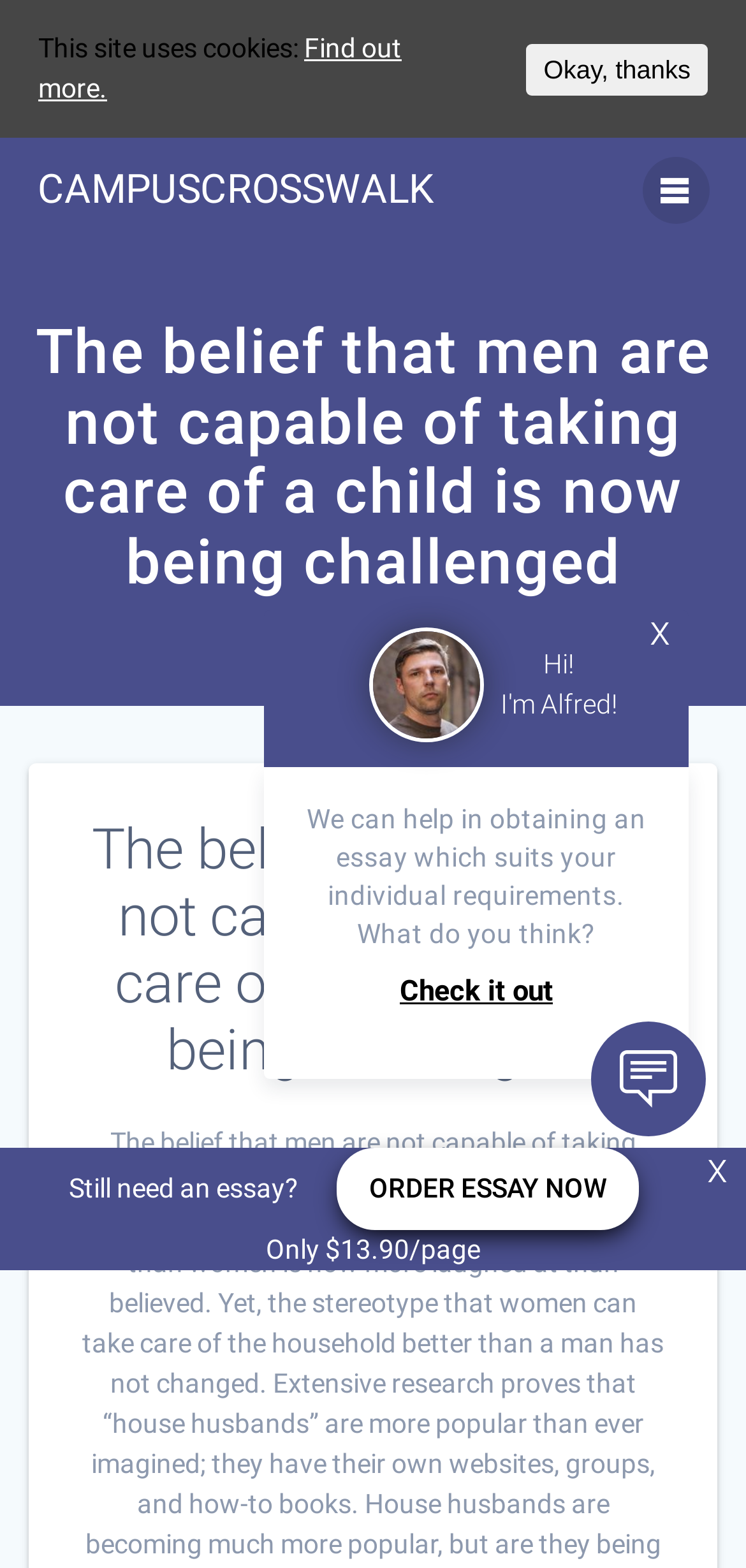What is the tone of the website's greeting?
Could you answer the question with a detailed and thorough explanation?

The website's greeting says 'Hi!' and offers to help users obtain an essay that suits their individual requirements, which suggests a friendly and approachable tone.